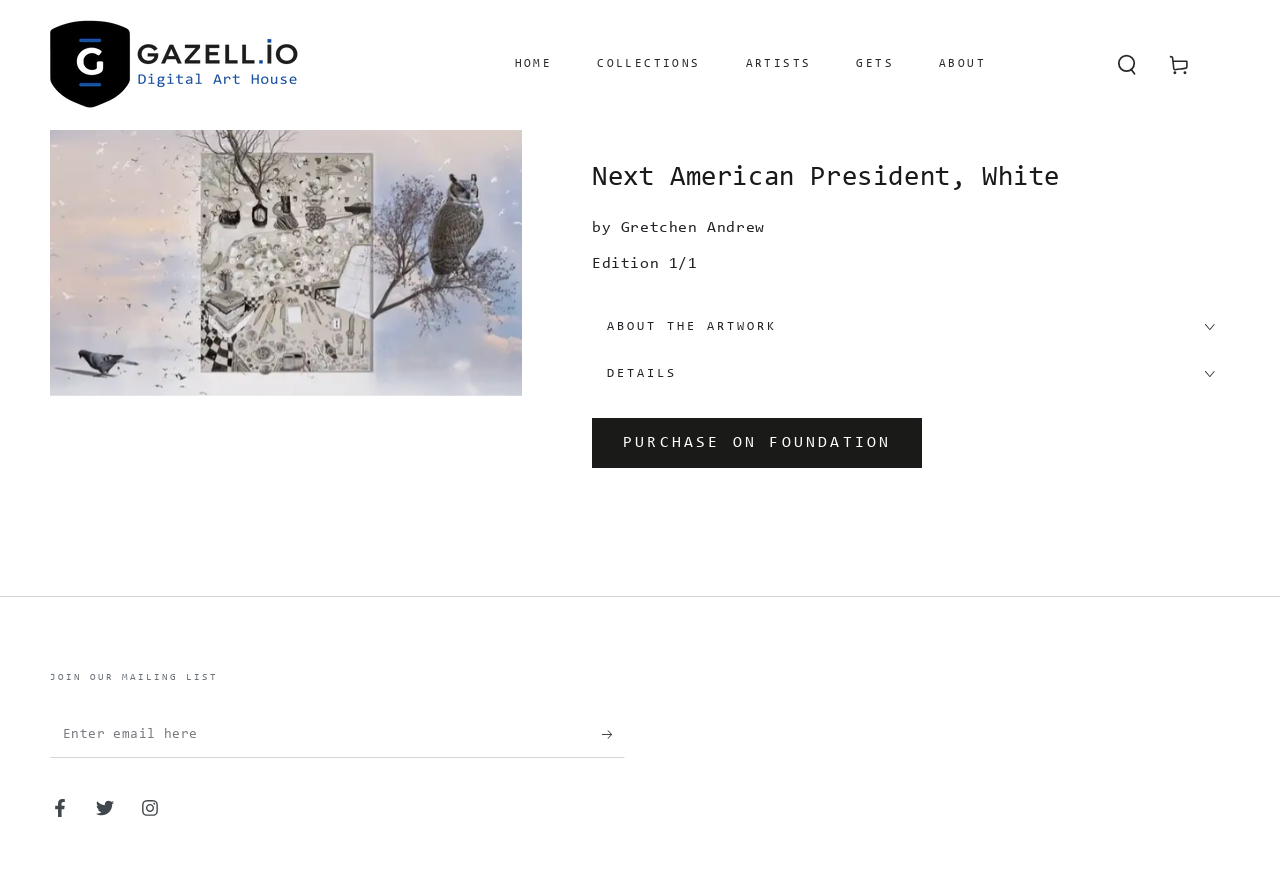Please locate the bounding box coordinates for the element that should be clicked to achieve the following instruction: "Purchase the artwork on Foundation". Ensure the coordinates are given as four float numbers between 0 and 1, i.e., [left, top, right, bottom].

[0.462, 0.475, 0.721, 0.531]